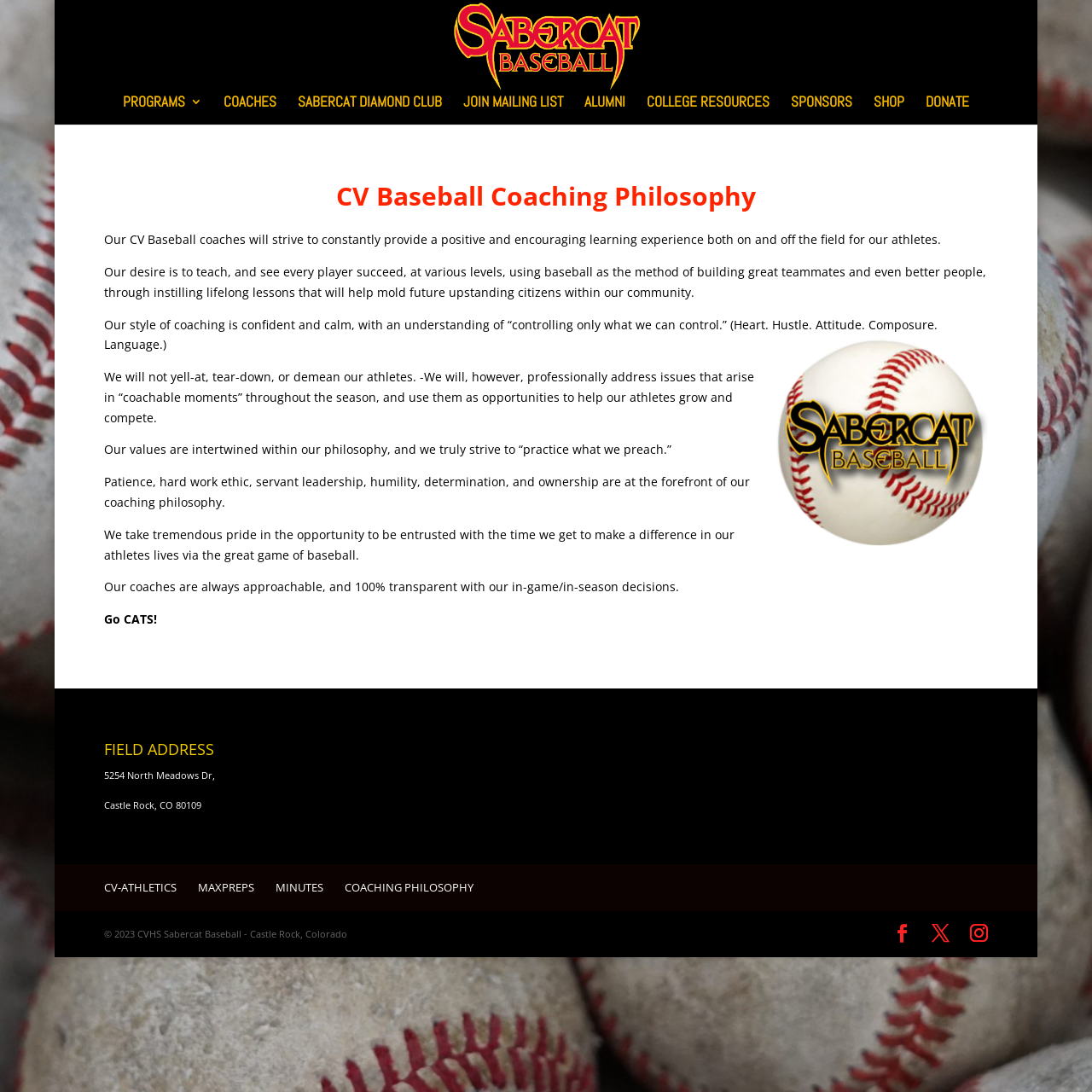What values are emphasized by the coaching philosophy?
Please ensure your answer to the question is detailed and covers all necessary aspects.

The values emphasized by the coaching philosophy are listed in the article section of the webpage, where it is stated that 'Patience, hard work ethic, servant leadership, humility, determination, and ownership are at the forefront of our coaching philosophy.' These values are likely considered important for the development of the players both on and off the field.